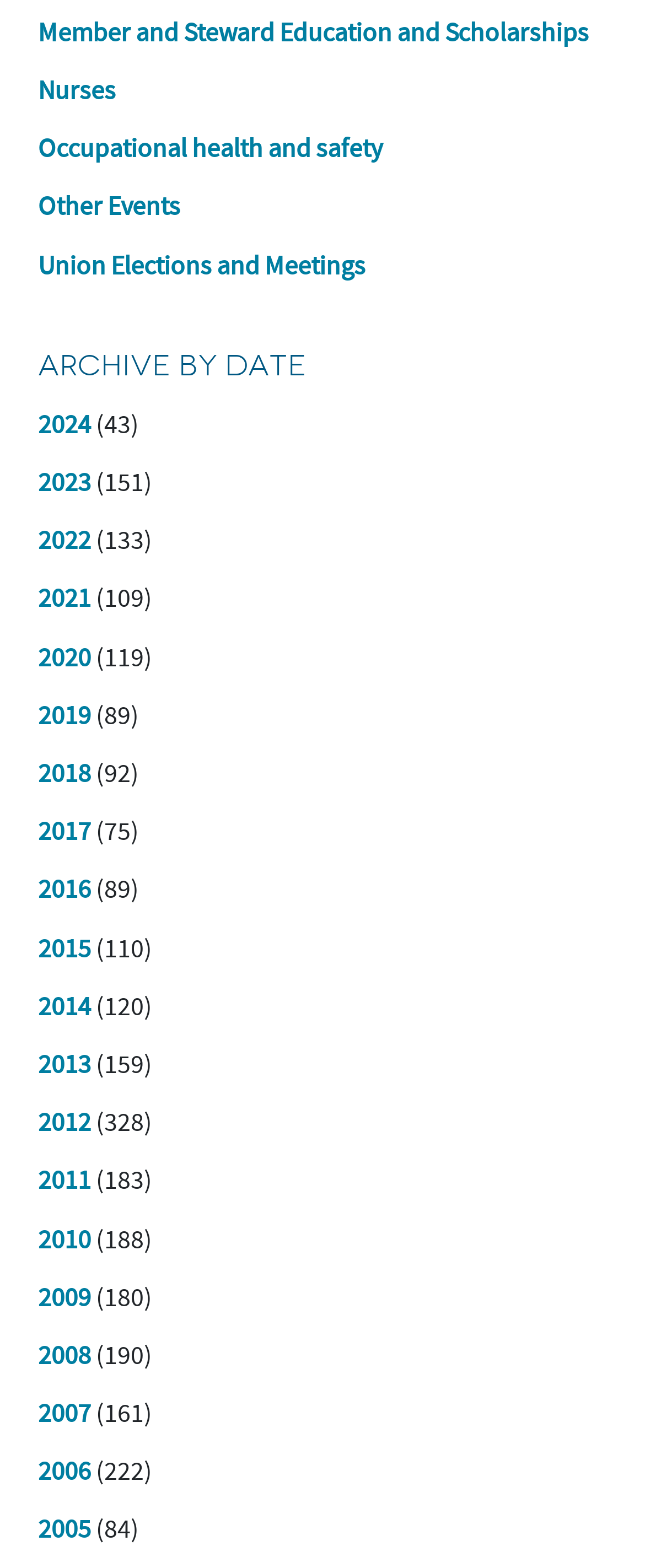Please determine the bounding box coordinates of the element to click on in order to accomplish the following task: "Browse 2019 archives". Ensure the coordinates are four float numbers ranging from 0 to 1, i.e., [left, top, right, bottom].

[0.059, 0.446, 0.141, 0.467]